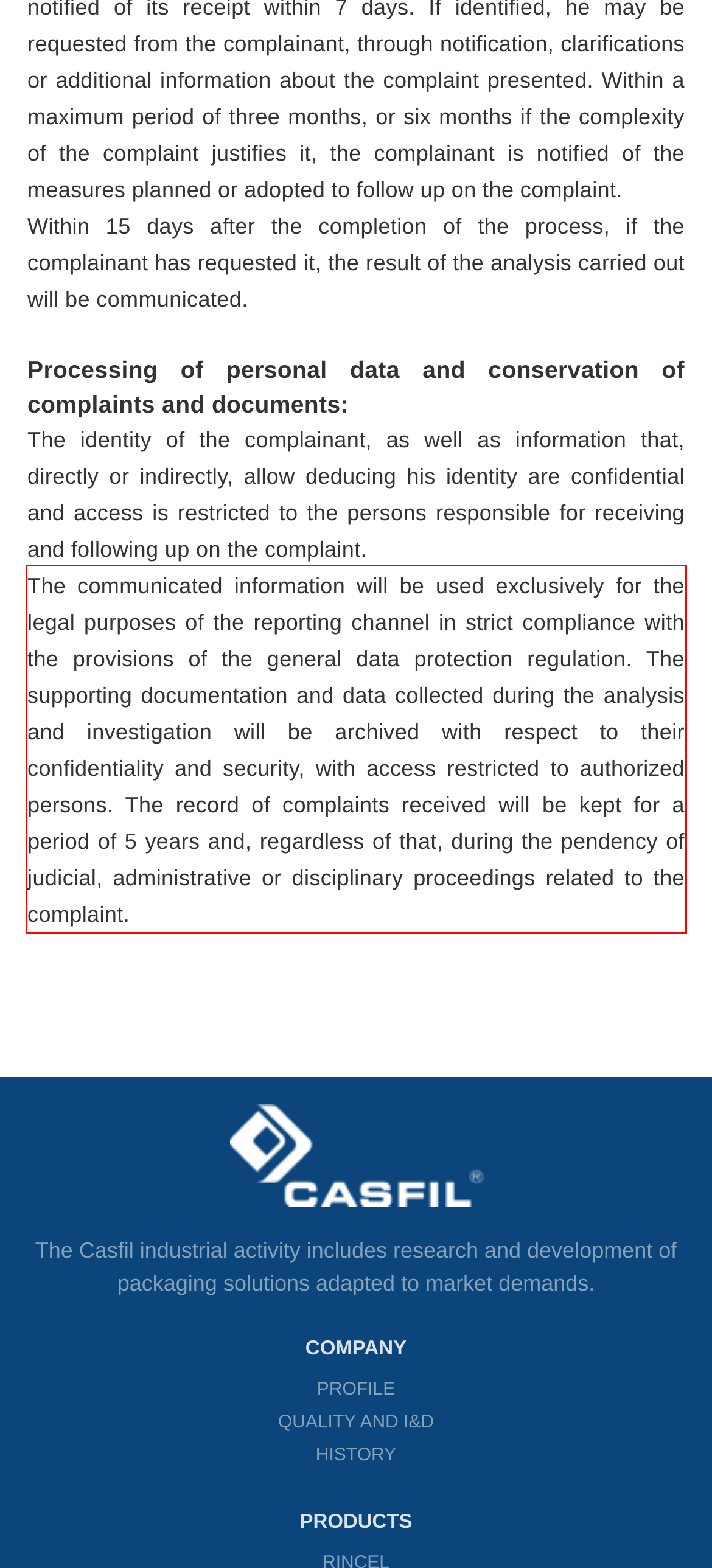Your task is to recognize and extract the text content from the UI element enclosed in the red bounding box on the webpage screenshot.

The communicated information will be used exclusively for the legal purposes of the reporting channel in strict compliance with the provisions of the general data protection regulation. The supporting documentation and data collected during the analysis and investigation will be archived with respect to their confidentiality and security, with access restricted to authorized persons. The record of complaints received will be kept for a period of 5 years and, regardless of that, during the pendency of judicial, administrative or disciplinary proceedings related to the complaint.